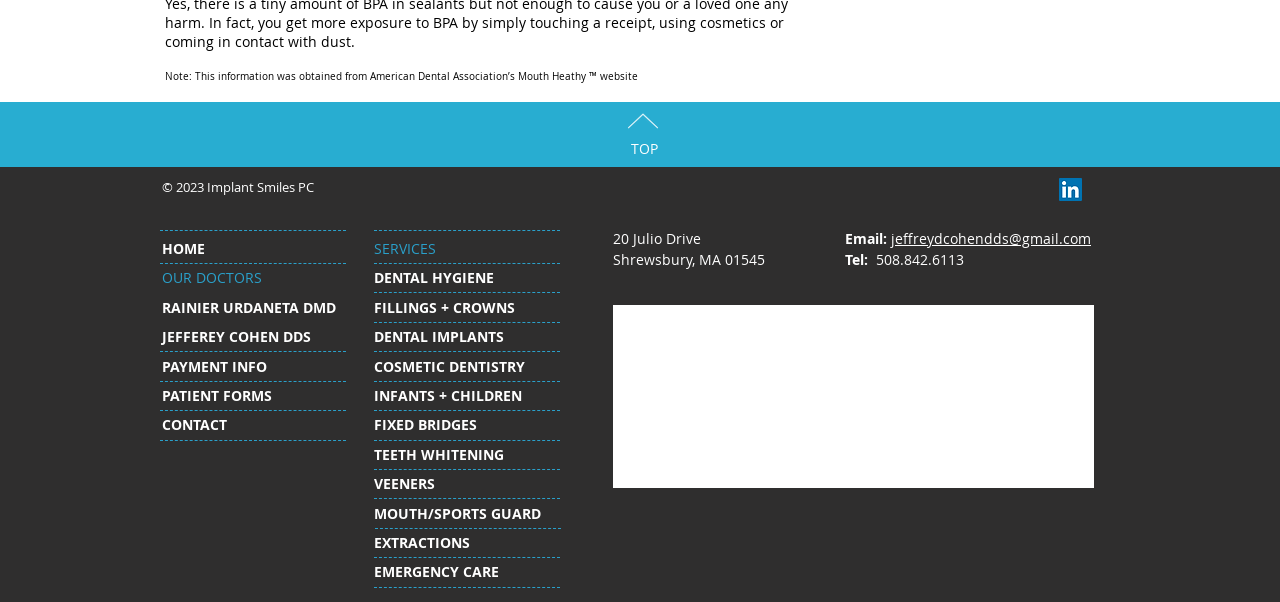Identify the bounding box coordinates of the clickable region required to complete the instruction: "View the Google Maps location". The coordinates should be given as four float numbers within the range of 0 and 1, i.e., [left, top, right, bottom].

[0.479, 0.507, 0.855, 0.811]